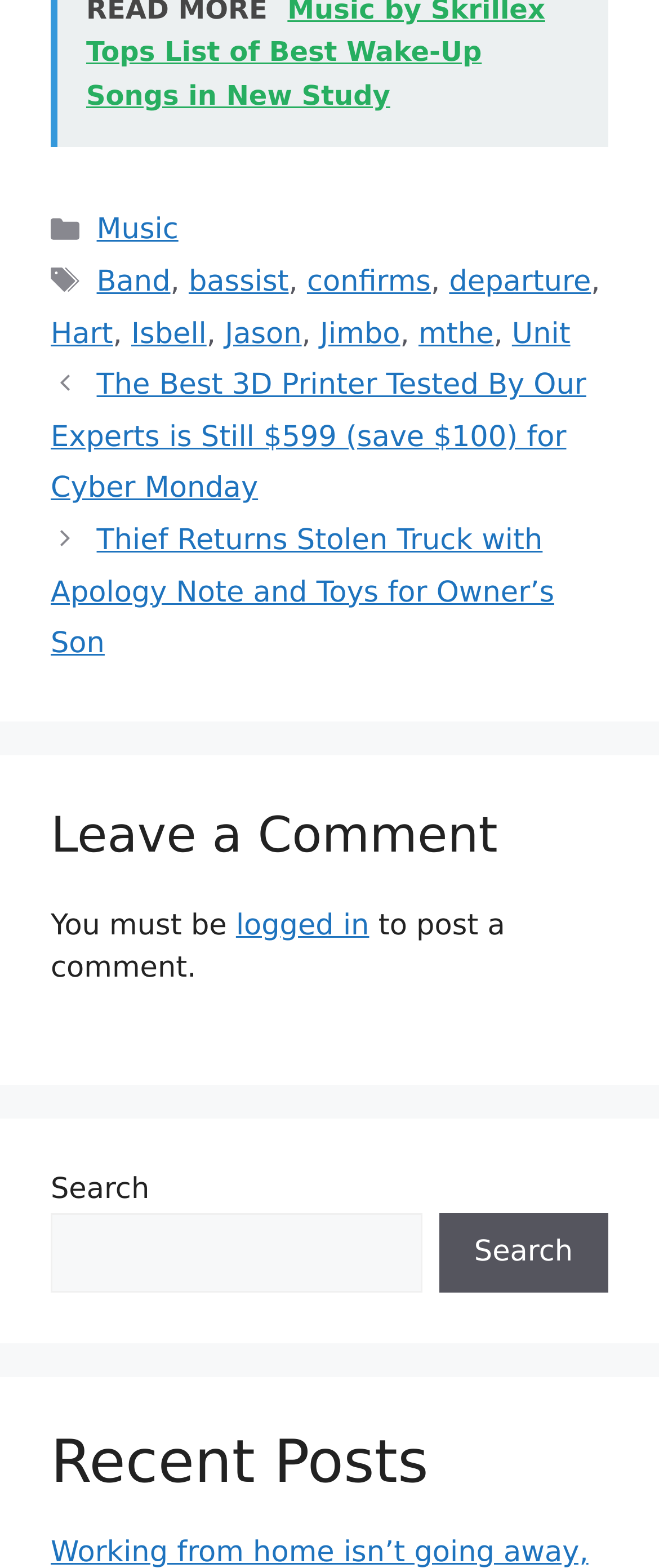Please predict the bounding box coordinates of the element's region where a click is necessary to complete the following instruction: "Read the 'The Best 3D Printer Tested By Our Experts is Still $599 (save $100) for Cyber Monday' post". The coordinates should be represented by four float numbers between 0 and 1, i.e., [left, top, right, bottom].

[0.077, 0.235, 0.89, 0.323]